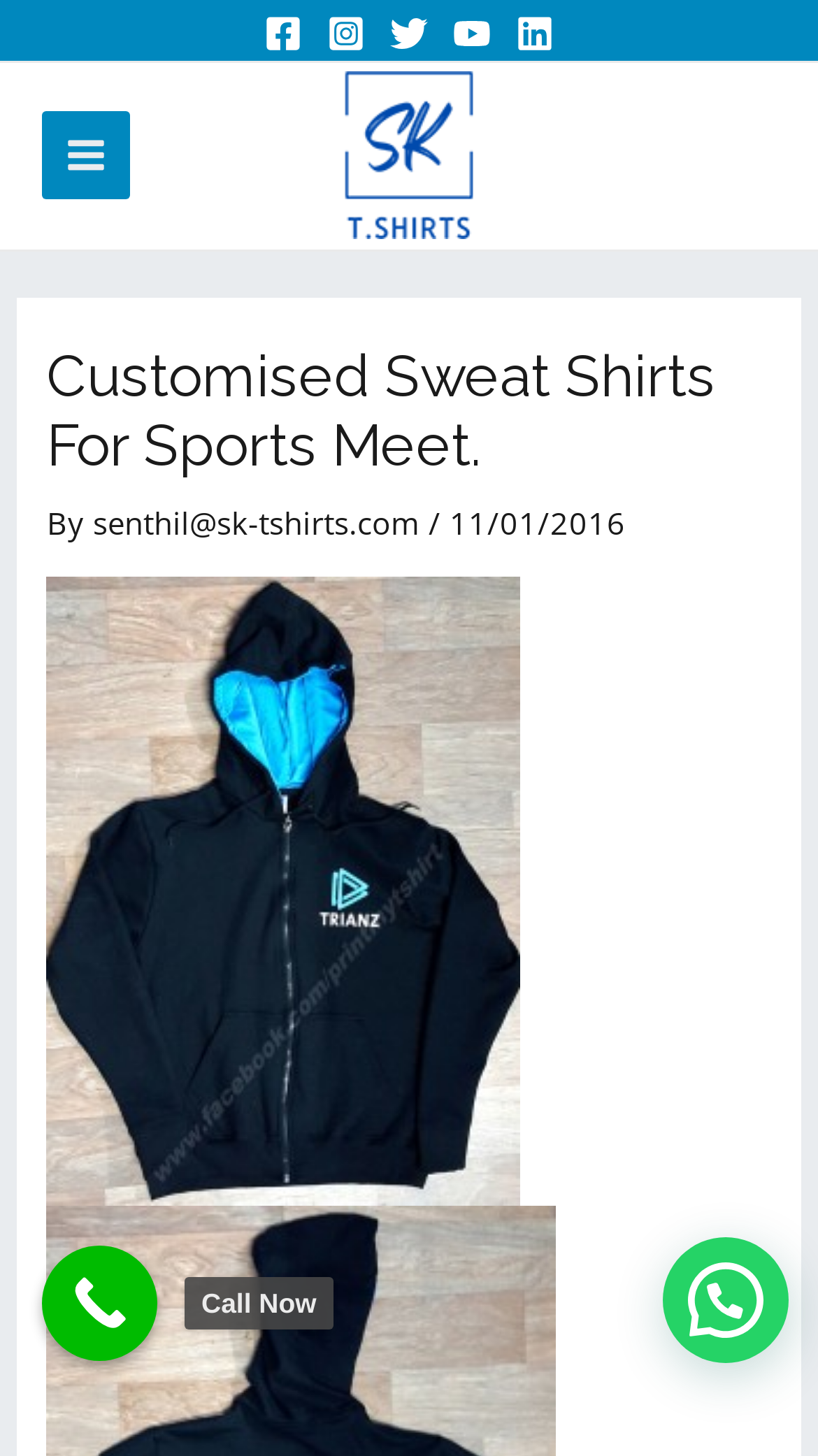Find the bounding box coordinates of the element you need to click on to perform this action: 'Open Facebook page'. The coordinates should be represented by four float values between 0 and 1, in the format [left, top, right, bottom].

[0.323, 0.01, 0.369, 0.036]